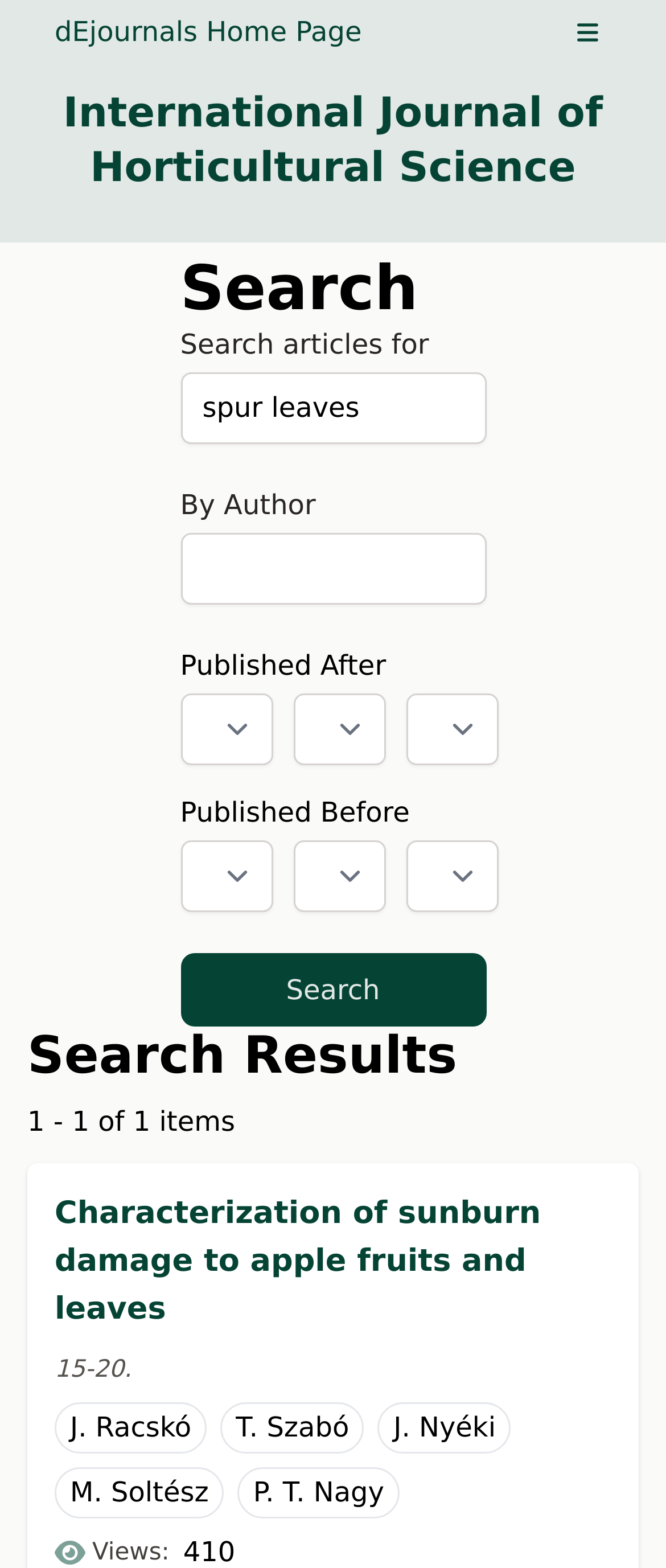Answer the question using only one word or a concise phrase: Who are the authors of the first search result?

J. Racskó, T. Szabó, J. Nyéki, M. Soltész, P. T. Nagy